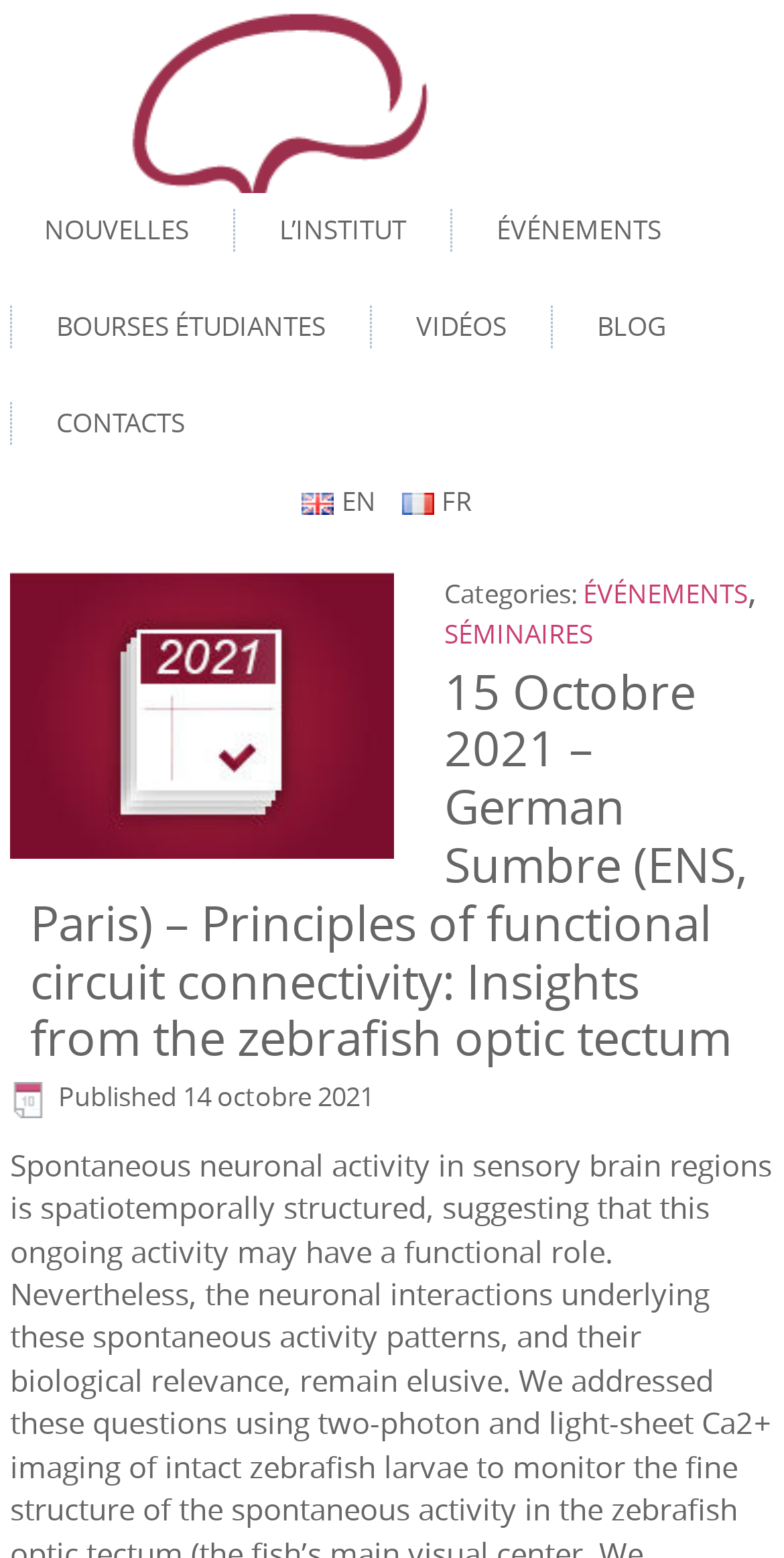Locate the bounding box coordinates of the clickable area needed to fulfill the instruction: "Check the published time".

[0.074, 0.692, 0.226, 0.715]